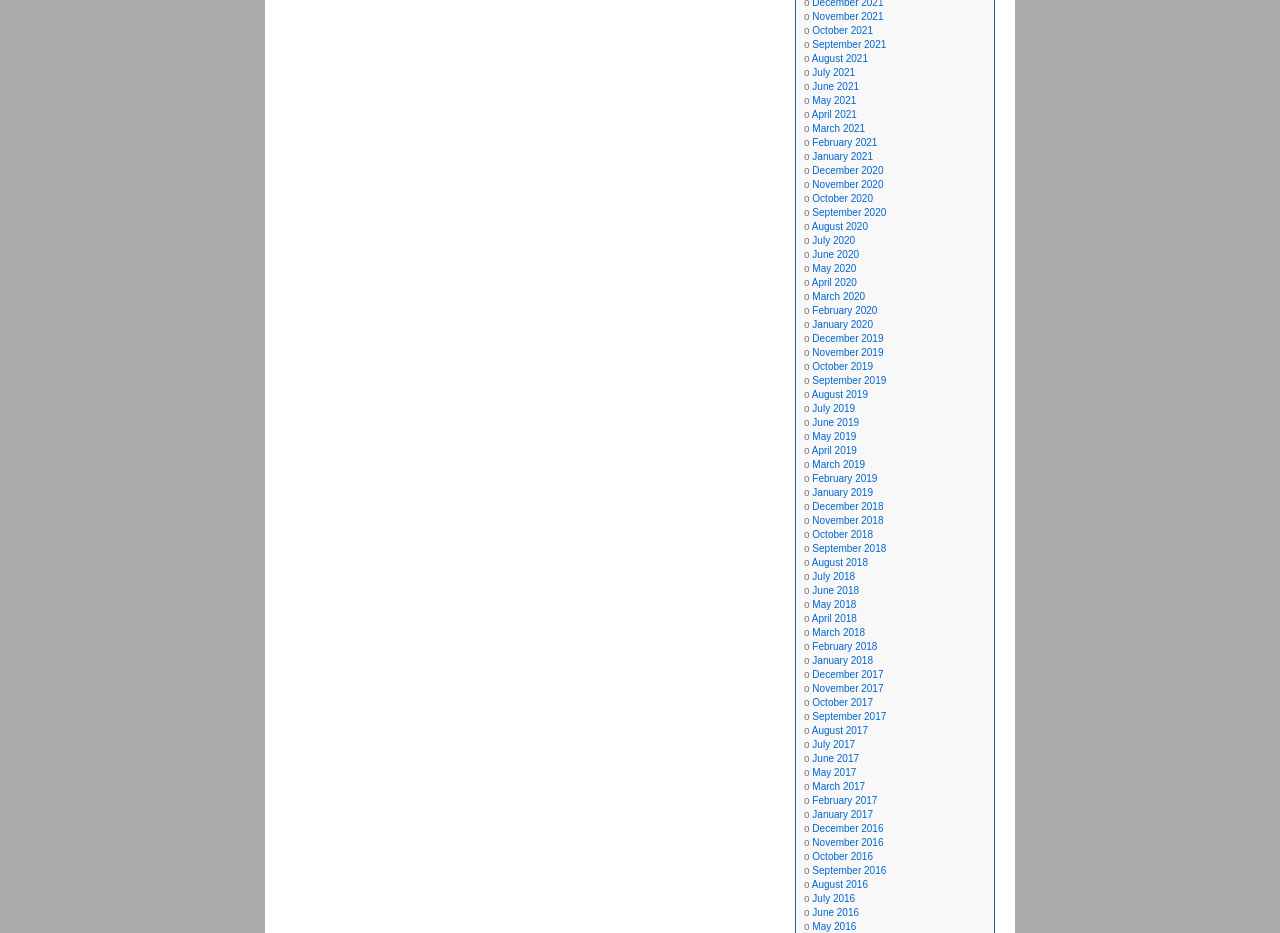Locate the bounding box coordinates of the element I should click to achieve the following instruction: "View October 2020".

[0.635, 0.207, 0.682, 0.219]